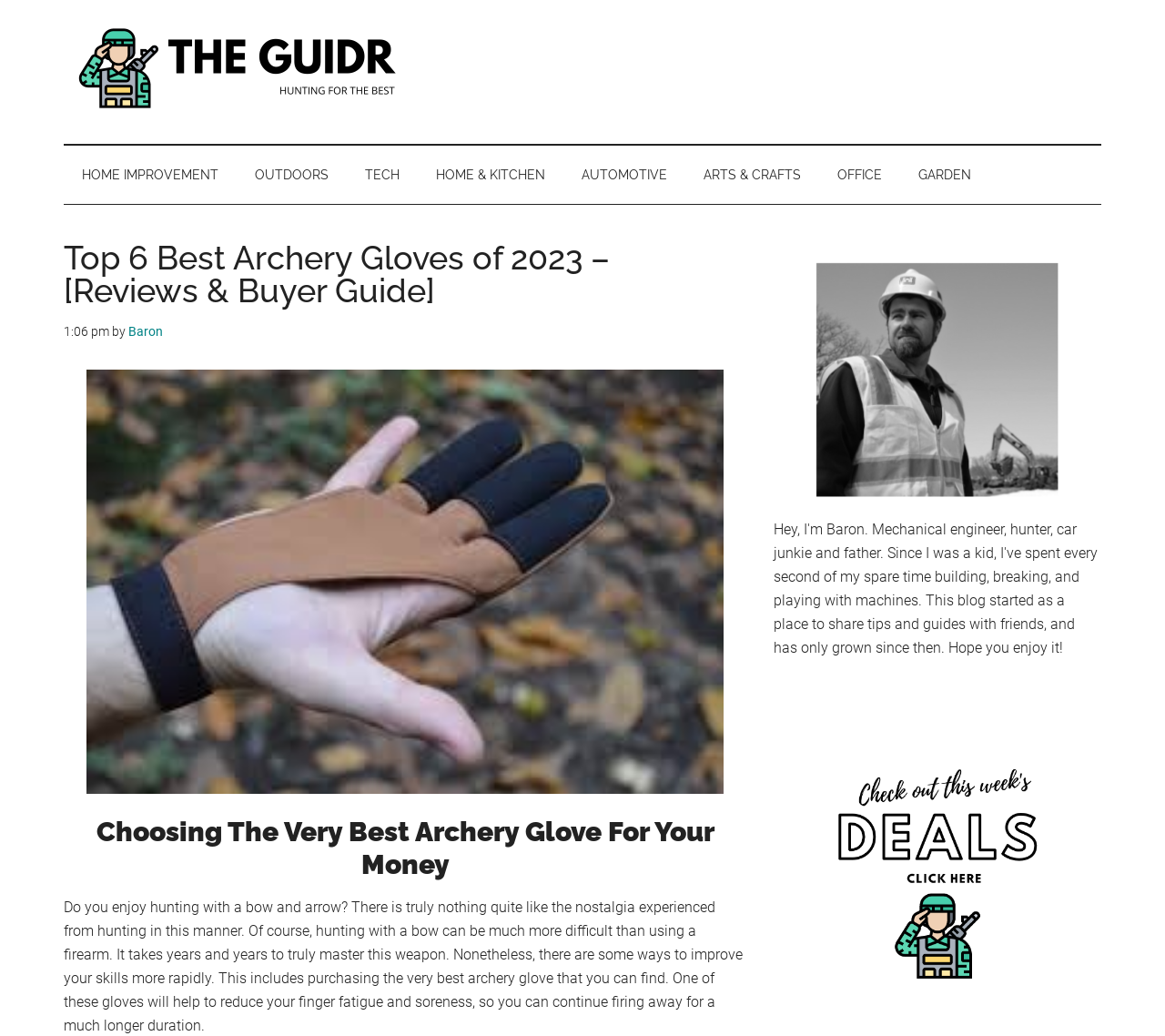Can you find the bounding box coordinates for the element that needs to be clicked to execute this instruction: "Click on the 'HOME IMPROVEMENT' link"? The coordinates should be given as four float numbers between 0 and 1, i.e., [left, top, right, bottom].

[0.055, 0.141, 0.203, 0.197]